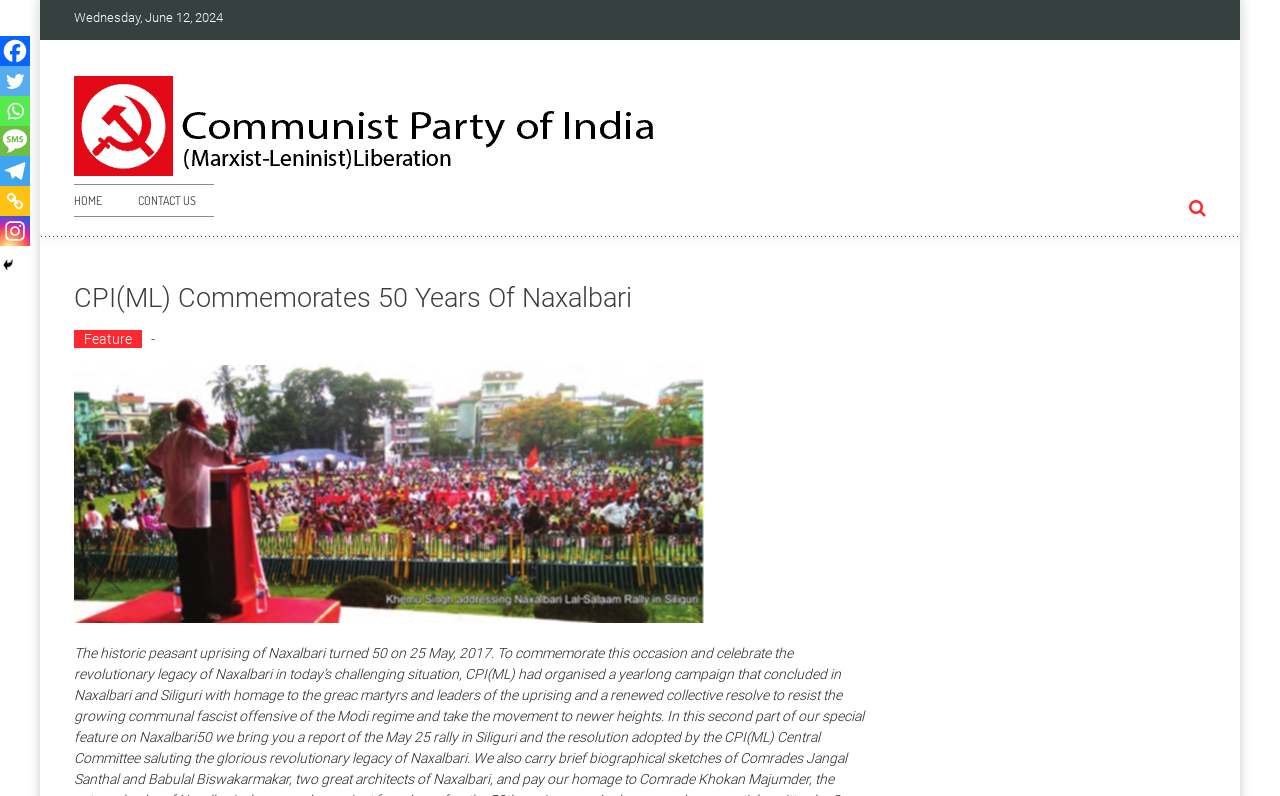Determine the bounding box of the UI element mentioned here: "alt="CPI(ML) Liberation" title="CPI(ML) Liberation"". The coordinates must be in the format [left, top, right, bottom] with values ranging from 0 to 1.

[0.058, 0.147, 0.527, 0.167]